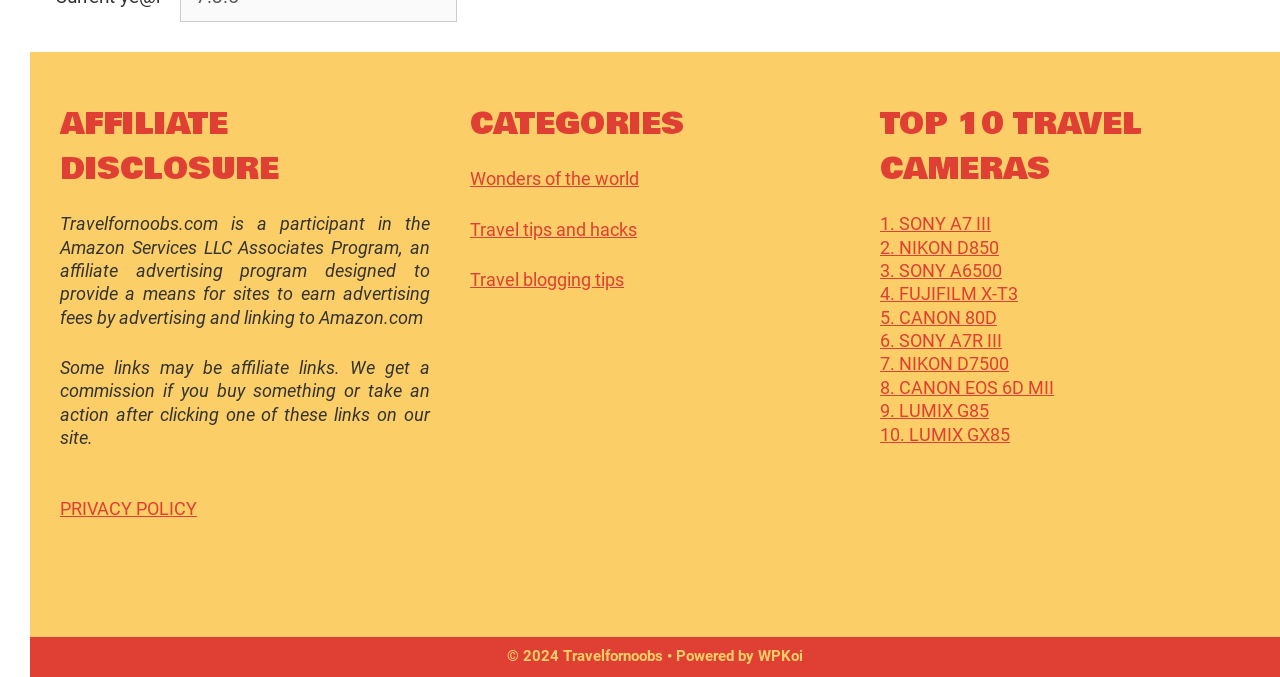Based on the element description WPKoi, identify the bounding box coordinates for the UI element. The coordinates should be in the format (top-left x, top-left y, bottom-right x, bottom-right y) and within the 0 to 1 range.

[0.592, 0.956, 0.627, 0.982]